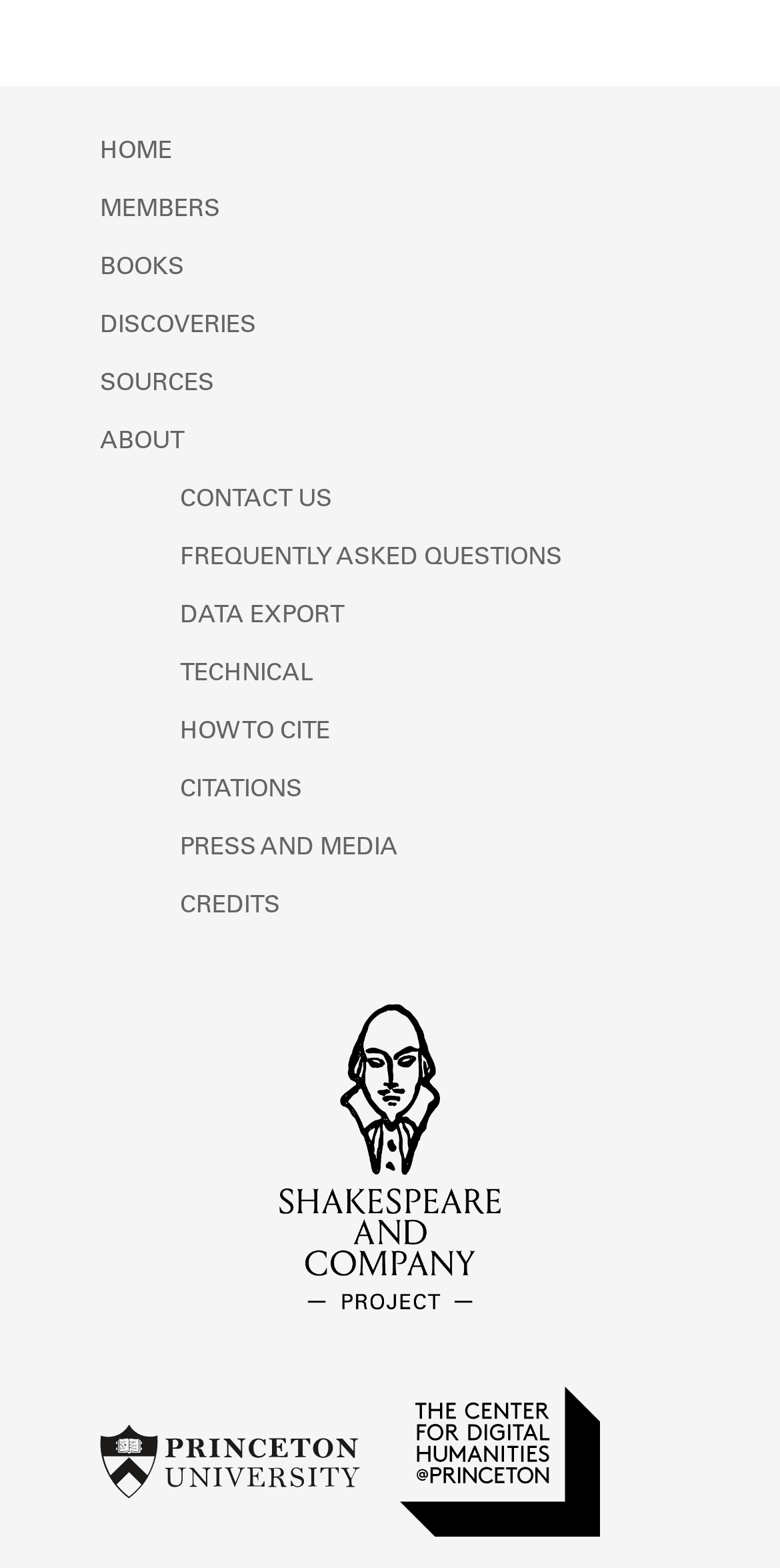Please locate the bounding box coordinates for the element that should be clicked to achieve the following instruction: "view books". Ensure the coordinates are given as four float numbers between 0 and 1, i.e., [left, top, right, bottom].

[0.128, 0.163, 0.236, 0.178]